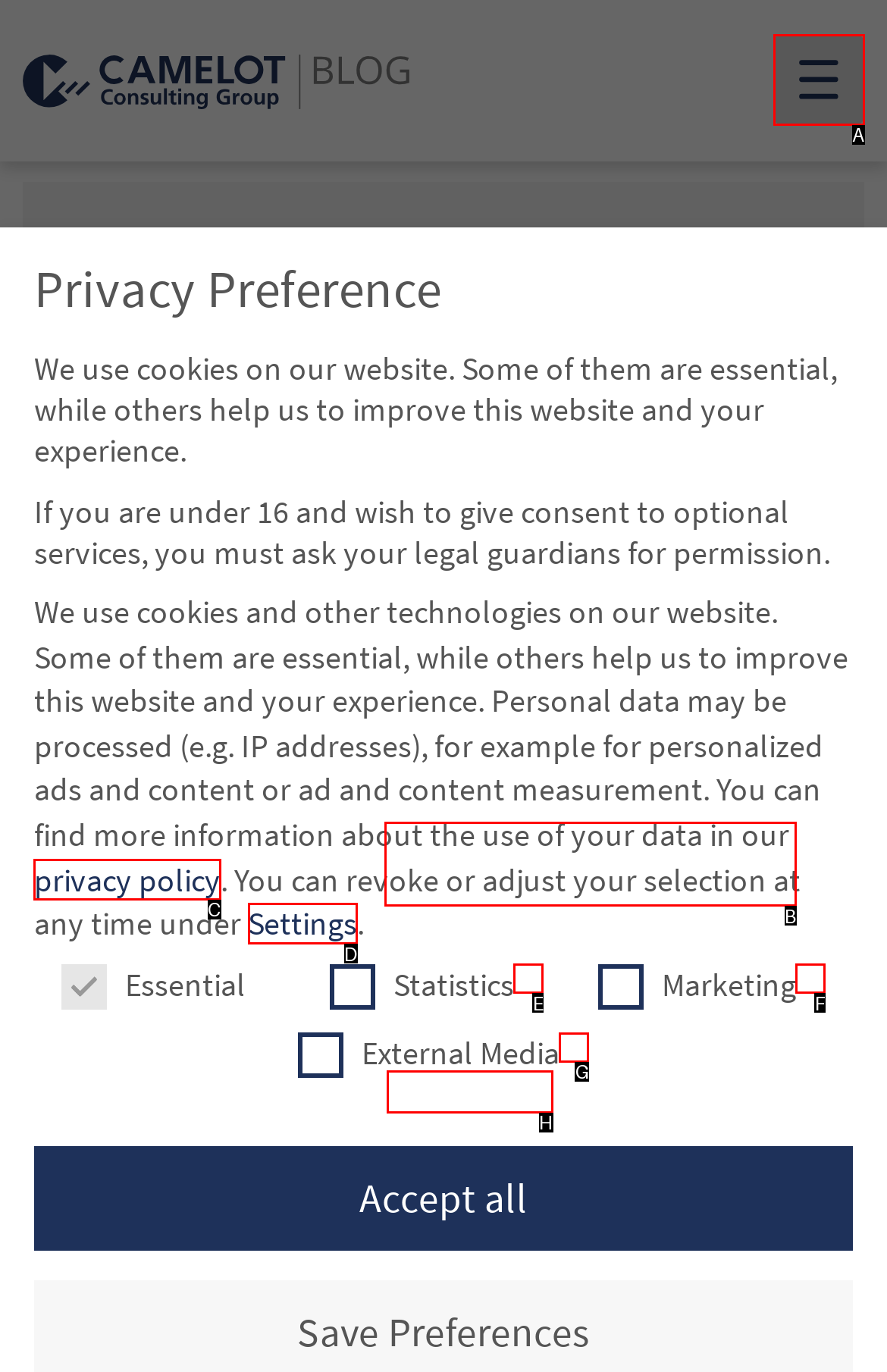Which lettered option should I select to achieve the task: View Disclaimer according to the highlighted elements in the screenshot?

None